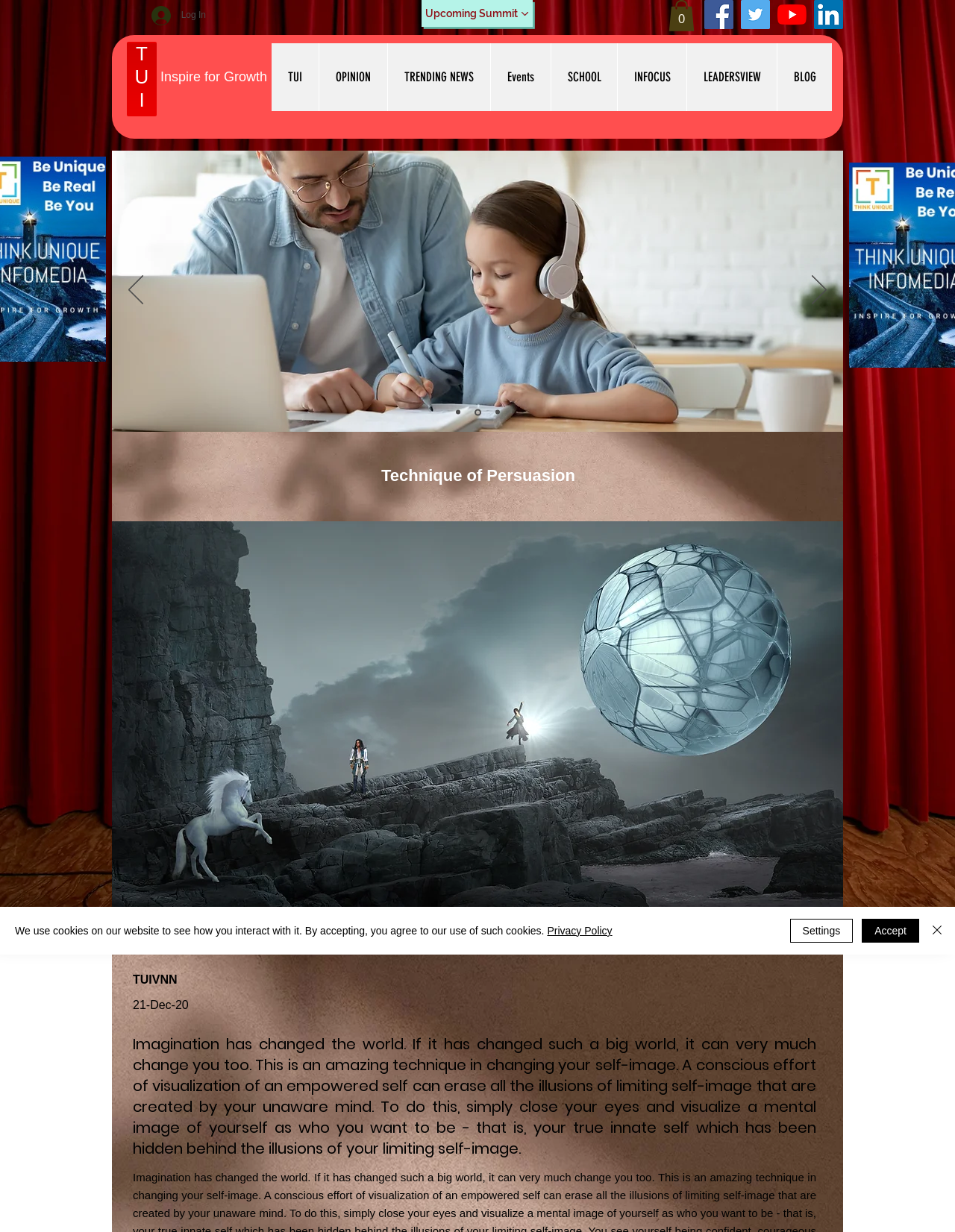Can you find the bounding box coordinates for the element that needs to be clicked to execute this instruction: "Go to the Home page"? The coordinates should be given as four float numbers between 0 and 1, i.e., [left, top, right, bottom].

None